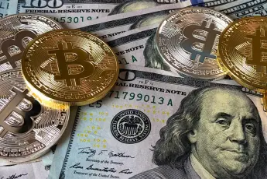Illustrate the image with a detailed caption.

The image captures a vibrant configuration of money, prominently featuring stacks of hundred-dollar bills and several gold and silver Bitcoin coins. The juxtaposition symbolizes the intersection of traditional finance and cryptocurrency, highlighting the evolving landscape of investment and earning opportunities. The notable presence of Benjamin Franklin's portrait on the dollar bills emphasizes the historical significance of currency, while the Bitcoin coins represent modern digital assets and the potential for significant financial gain in today's marketplace. This image encapsulates themes of wealth-building, financial innovation, and the ongoing transition in how people perceive and engage with money.